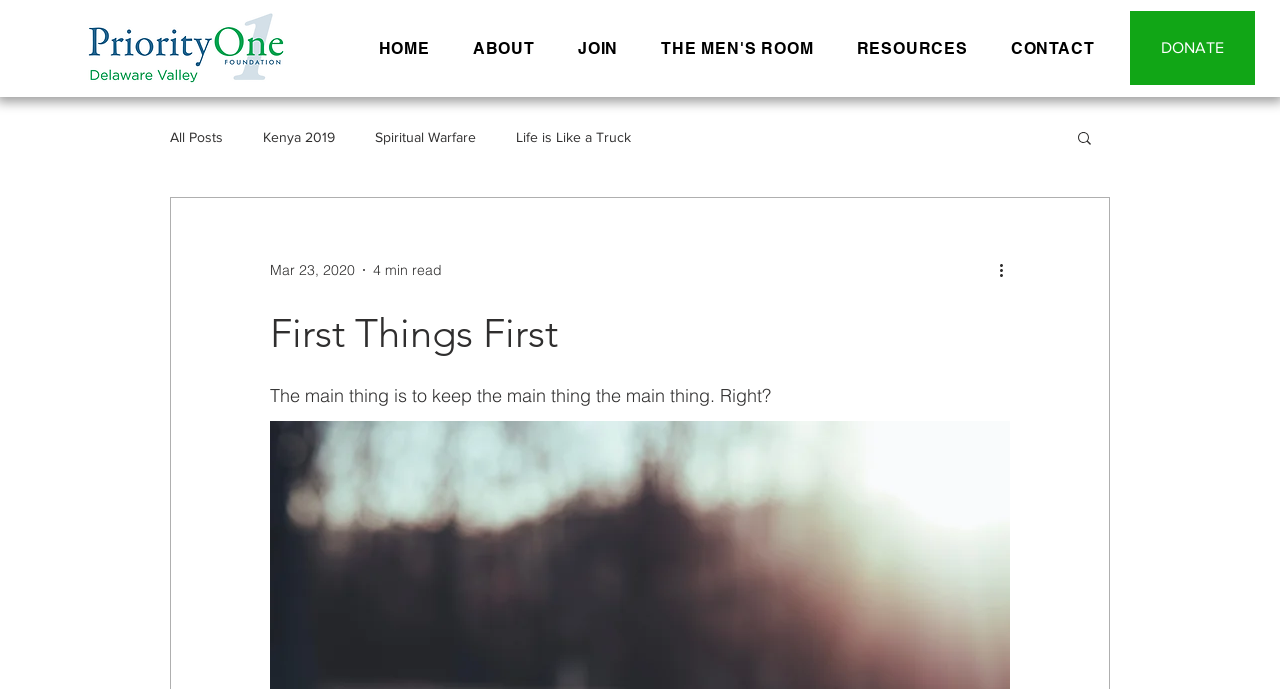Please specify the bounding box coordinates of the element that should be clicked to execute the given instruction: 'click on the HOME link'. Ensure the coordinates are four float numbers between 0 and 1, expressed as [left, top, right, bottom].

[0.279, 0.013, 0.353, 0.128]